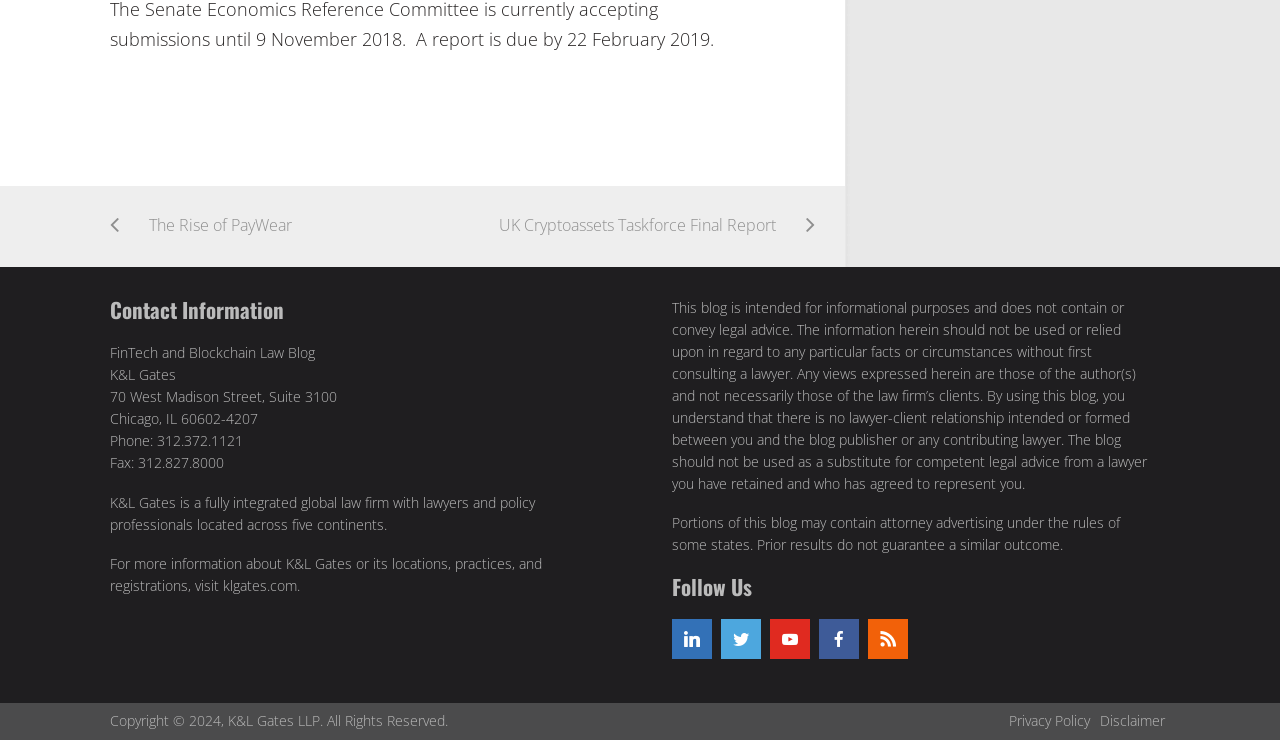Locate the bounding box coordinates of the item that should be clicked to fulfill the instruction: "Contact via phone".

[0.086, 0.583, 0.19, 0.609]